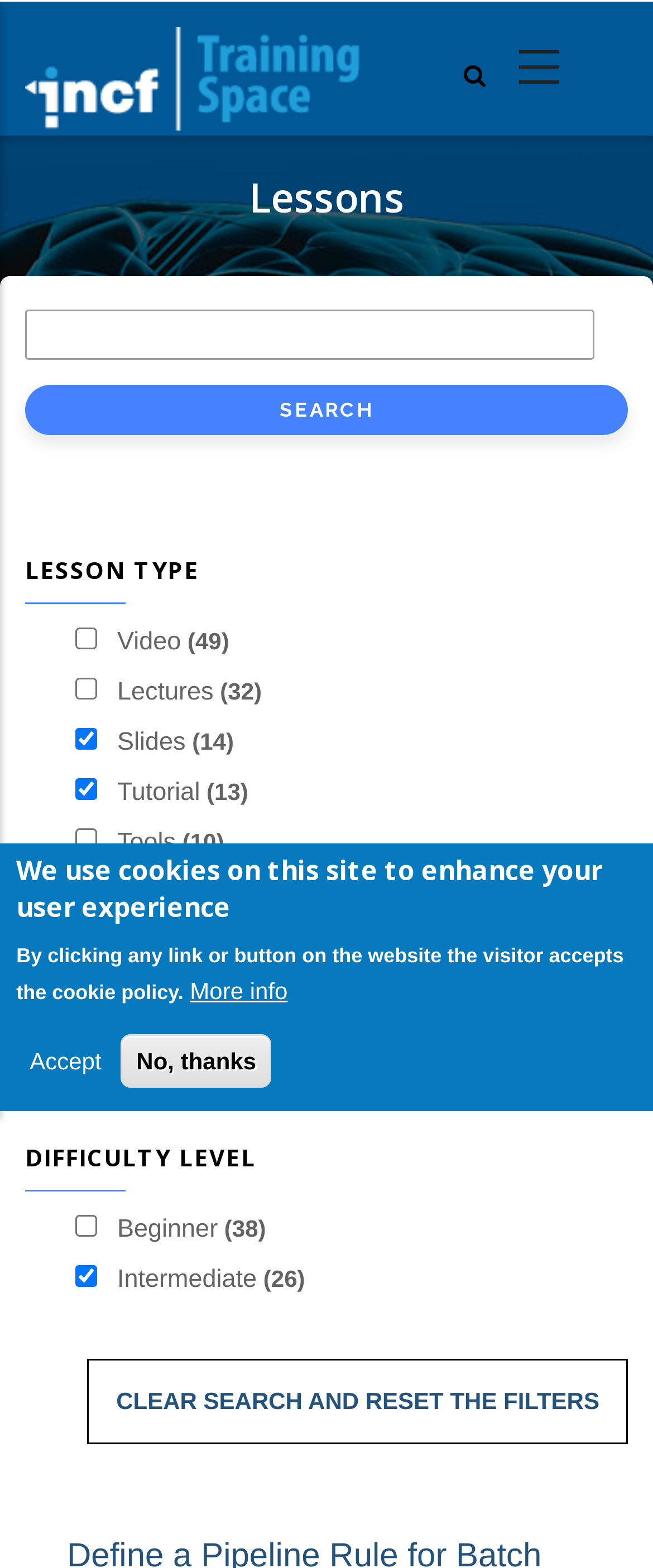What is the function of the 'CLEAR SEARCH AND RESET THE FILTERS' link?
Examine the webpage screenshot and provide an in-depth answer to the question.

The link is located below the difficulty level checkboxes and has a bounding box coordinate of [0.178, 0.884, 0.918, 0.902]. Its text suggests that it resets the search query and filters, allowing users to start a new search.